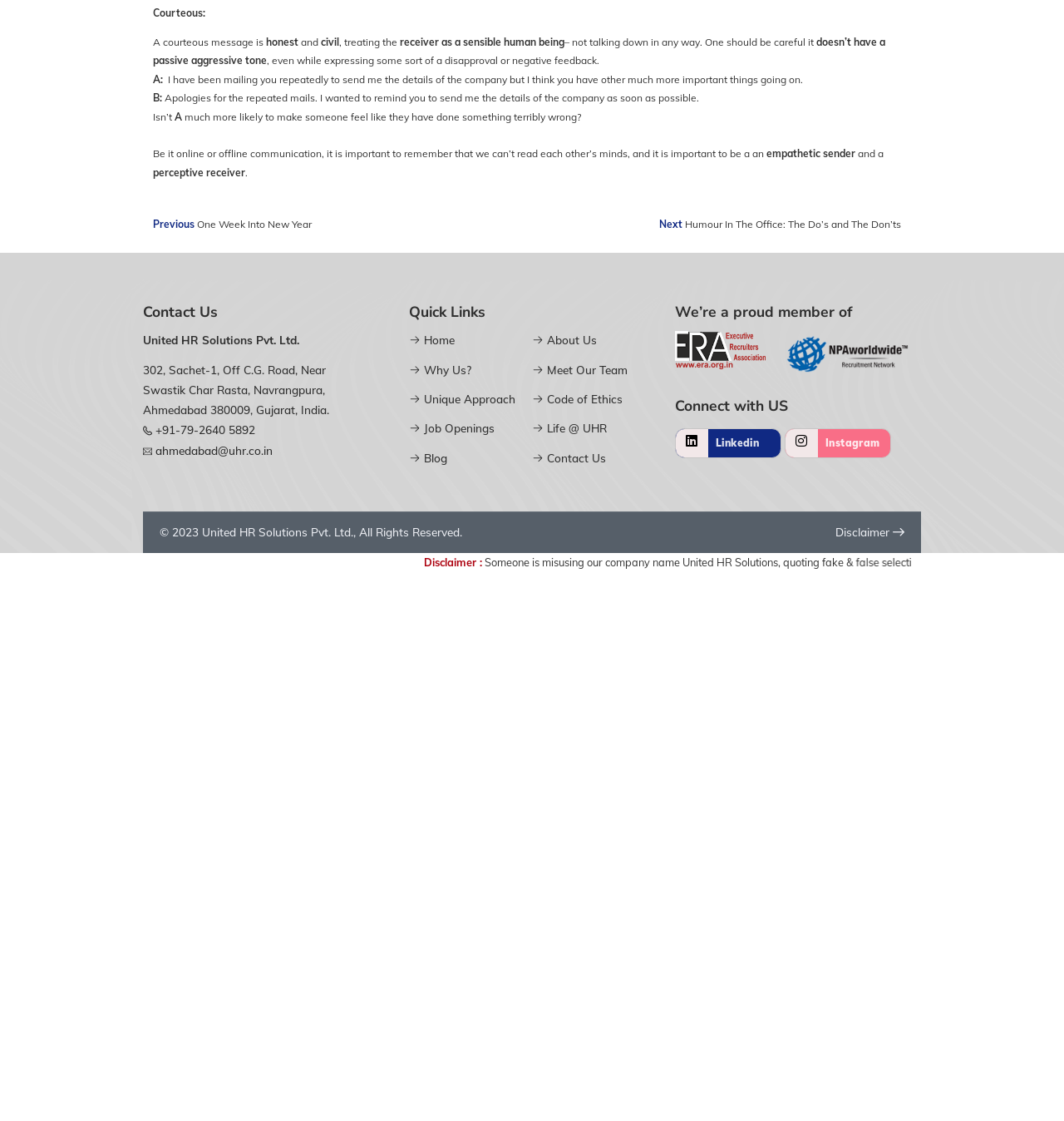Please specify the bounding box coordinates in the format (top-left x, top-left y, bottom-right x, bottom-right y), with values ranging from 0 to 1. Identify the bounding box for the UI component described as follows: Code of Ethics

[0.625, 0.791, 0.731, 0.812]